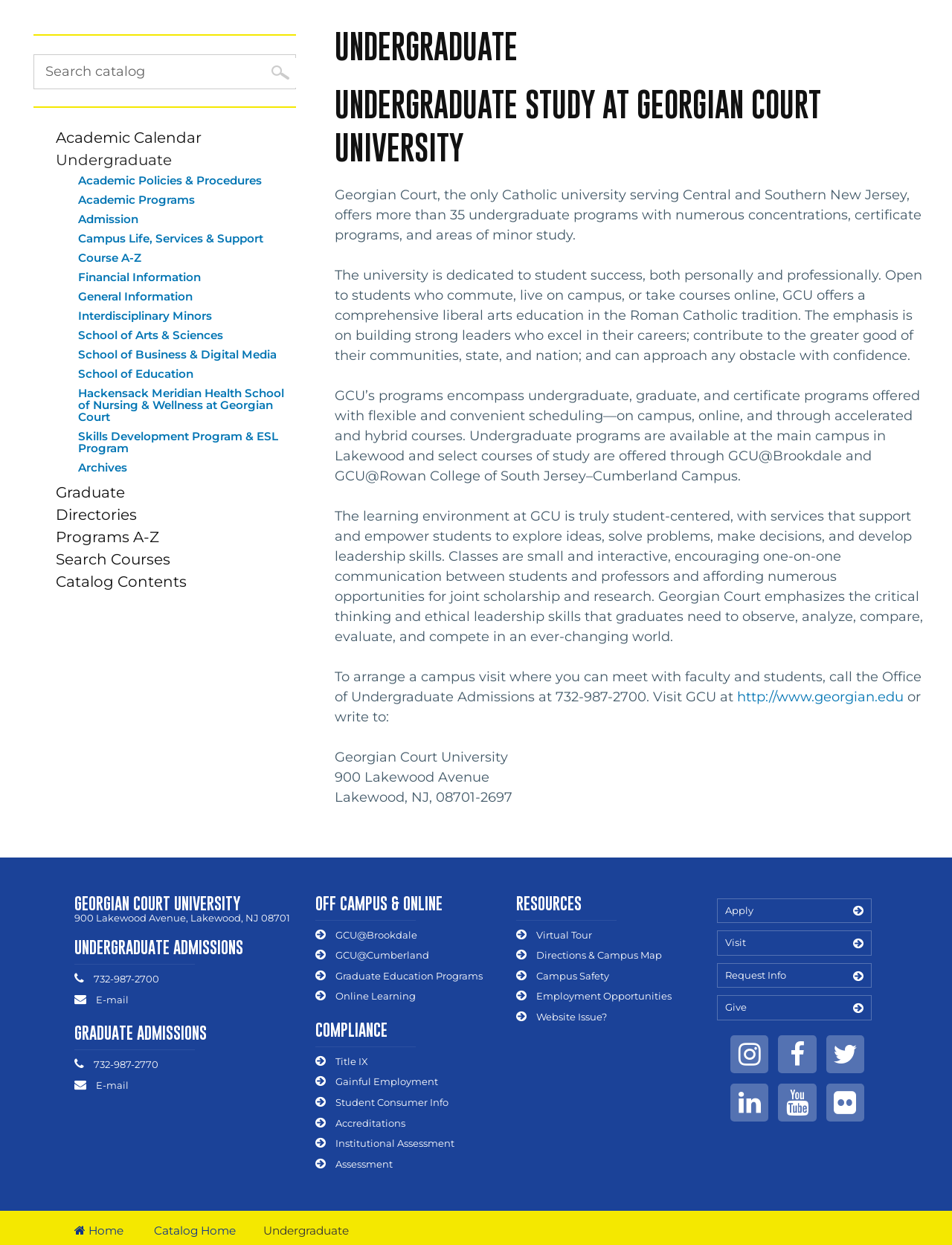Determine the bounding box of the UI component based on this description: "Campus Life, Services &​ Support". The bounding box coordinates should be four float values between 0 and 1, i.e., [left, top, right, bottom].

[0.082, 0.185, 0.277, 0.197]